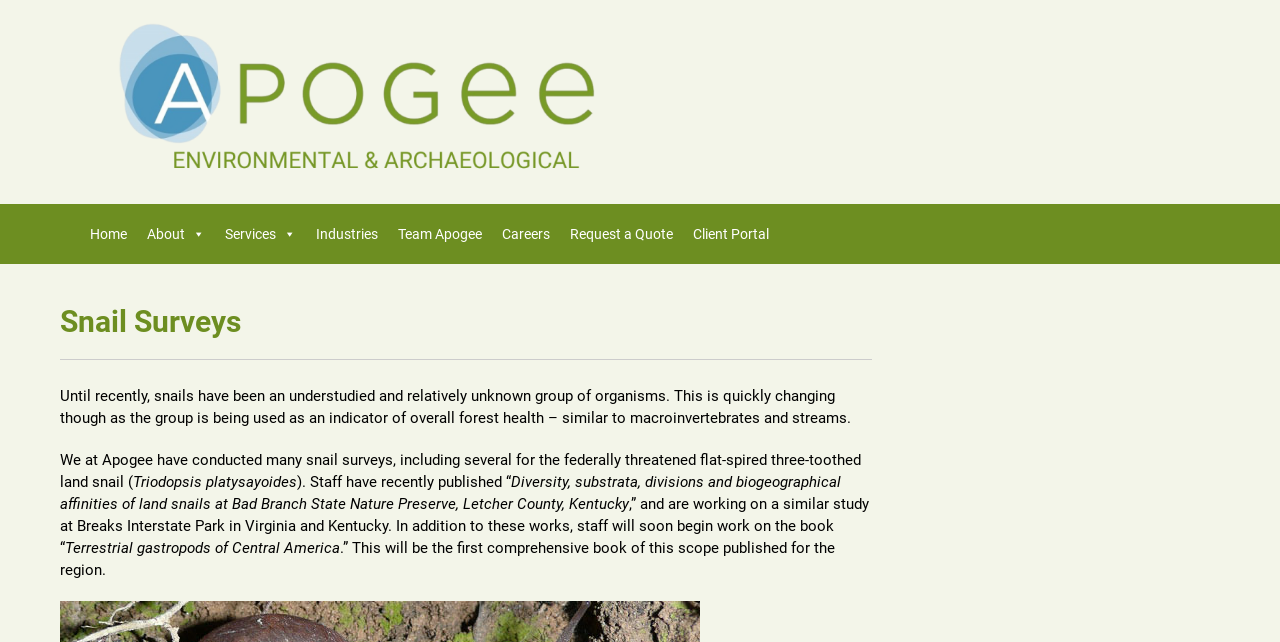Respond with a single word or phrase:
What is the name of the land snail mentioned?

Triodopsis platysayoides